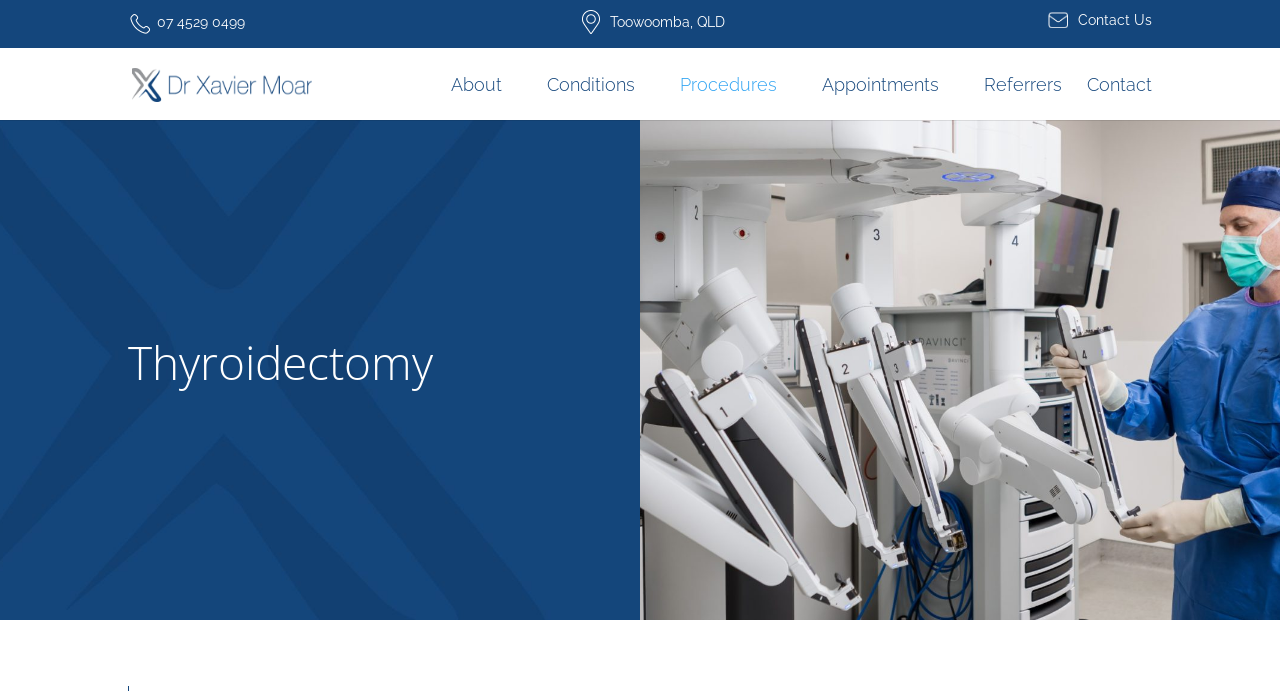Show the bounding box coordinates for the element that needs to be clicked to execute the following instruction: "Make an appointment". Provide the coordinates in the form of four float numbers between 0 and 1, i.e., [left, top, right, bottom].

[0.642, 0.093, 0.749, 0.174]